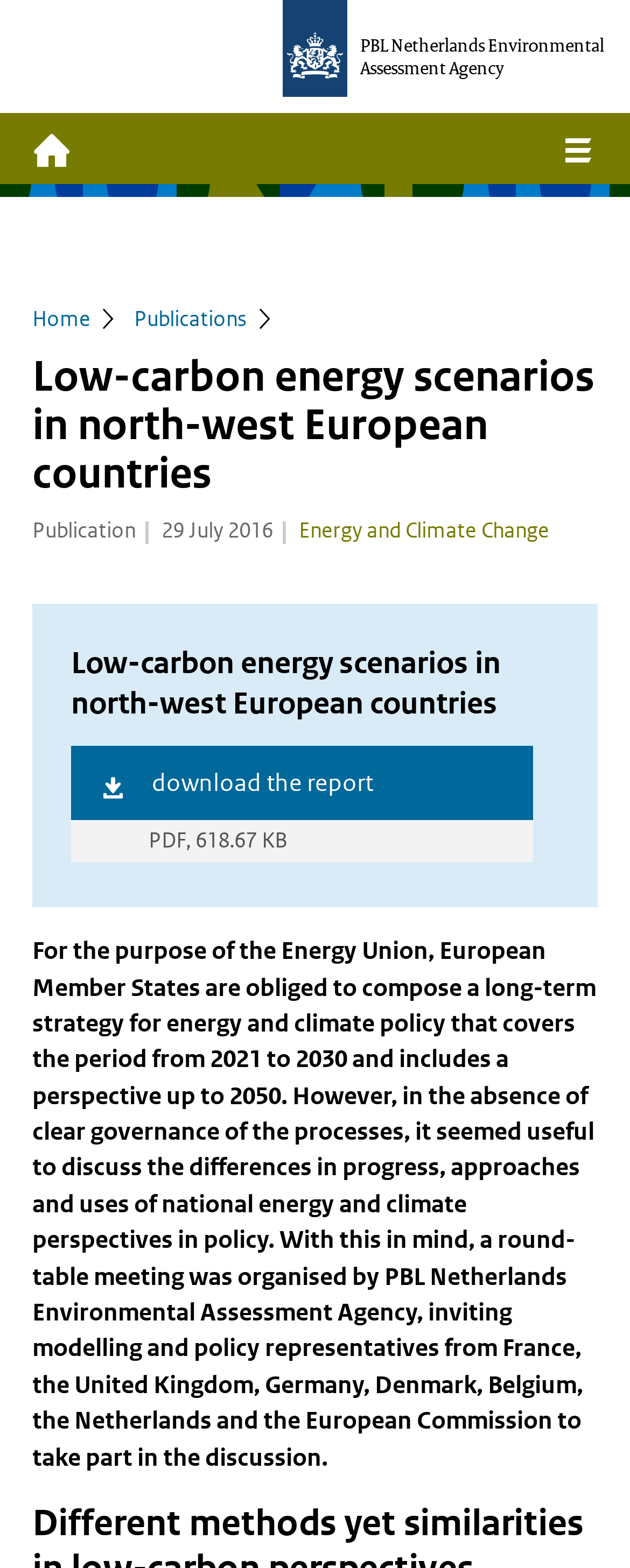Given the element description "Energy and Climate Change" in the screenshot, predict the bounding box coordinates of that UI element.

[0.474, 0.33, 0.872, 0.347]